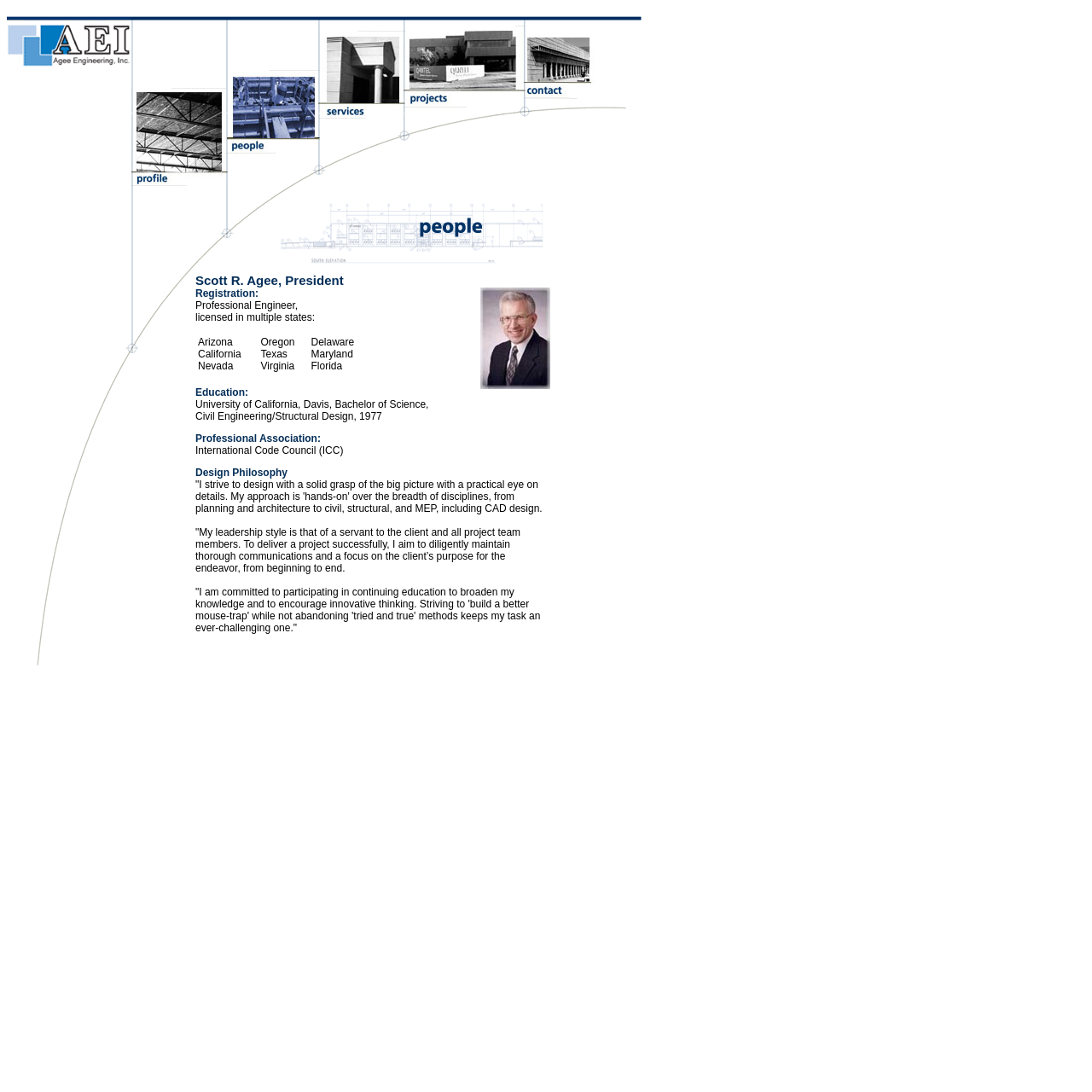Using the information shown in the image, answer the question with as much detail as possible: What is the purpose of the links in the table?

The links in the table are likely used for navigation, as they are contained within LayoutTableCell elements and have image child elements, suggesting that they are buttons or icons that lead to other pages or sections.